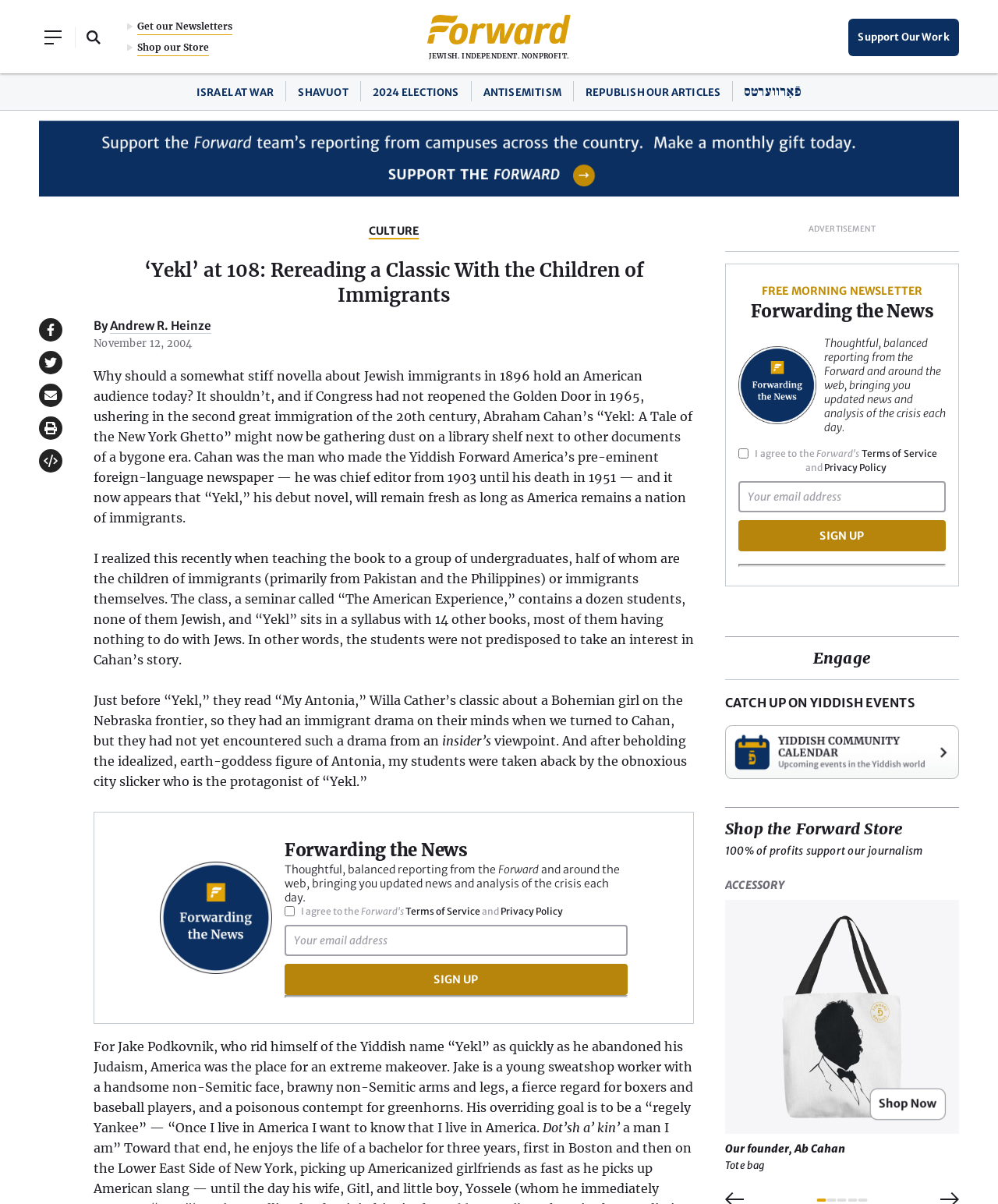What is the name of the protagonist in the novel 'Yekl'? Refer to the image and provide a one-word or short phrase answer.

Jake Podkovnik